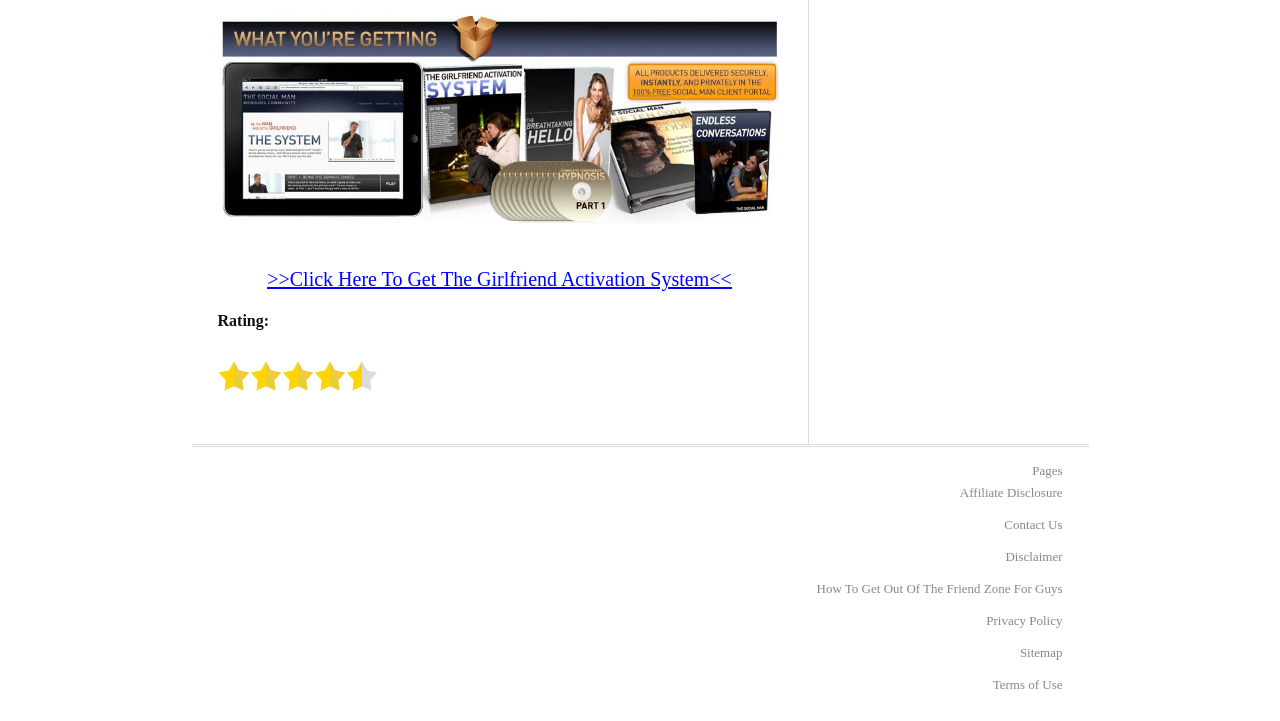Locate the bounding box coordinates of the element to click to perform the following action: 'Contact us'. The coordinates should be given as four float values between 0 and 1, in the form of [left, top, right, bottom].

None